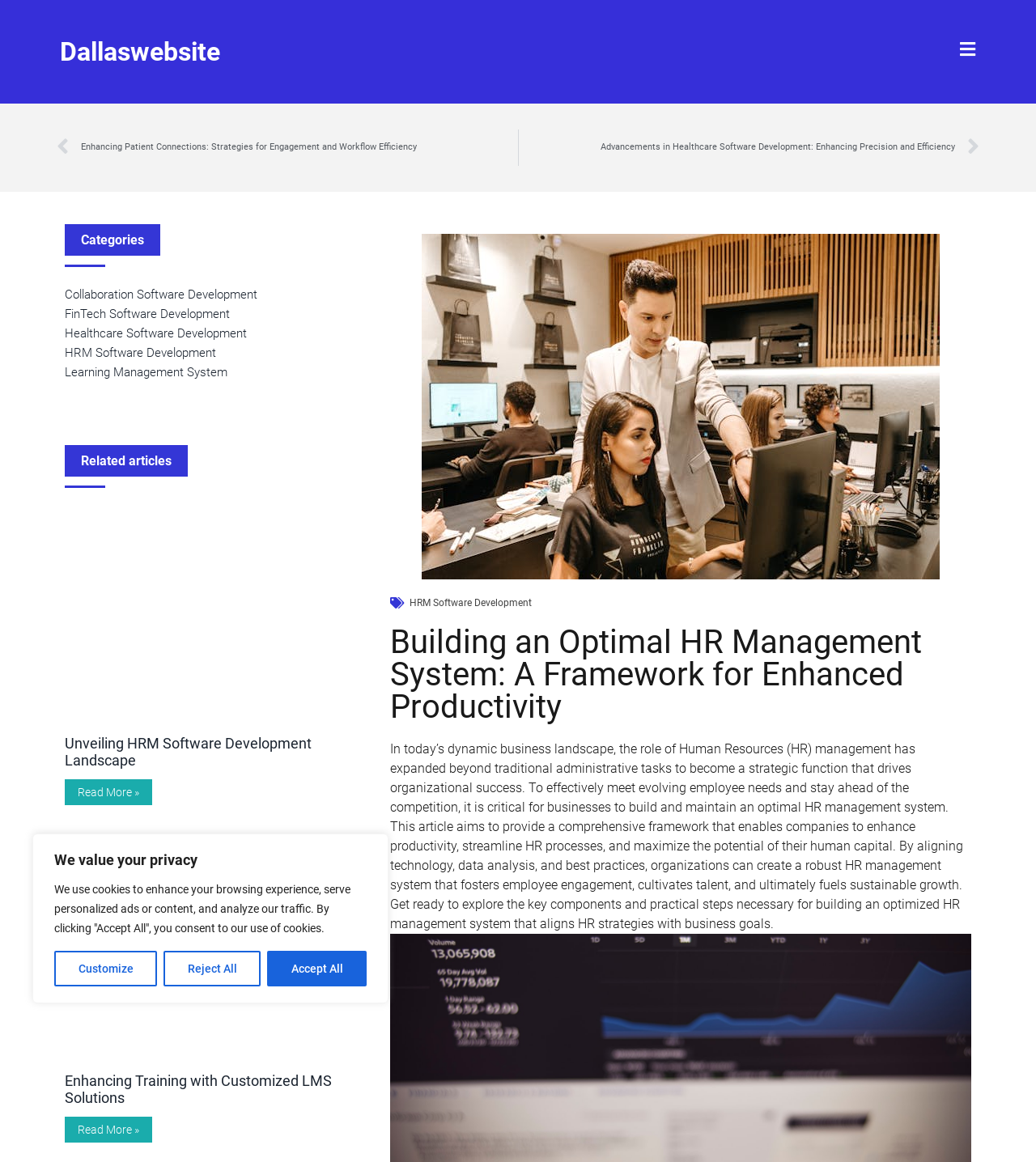Provide a brief response in the form of a single word or phrase:
How many related articles are listed on the webpage?

2